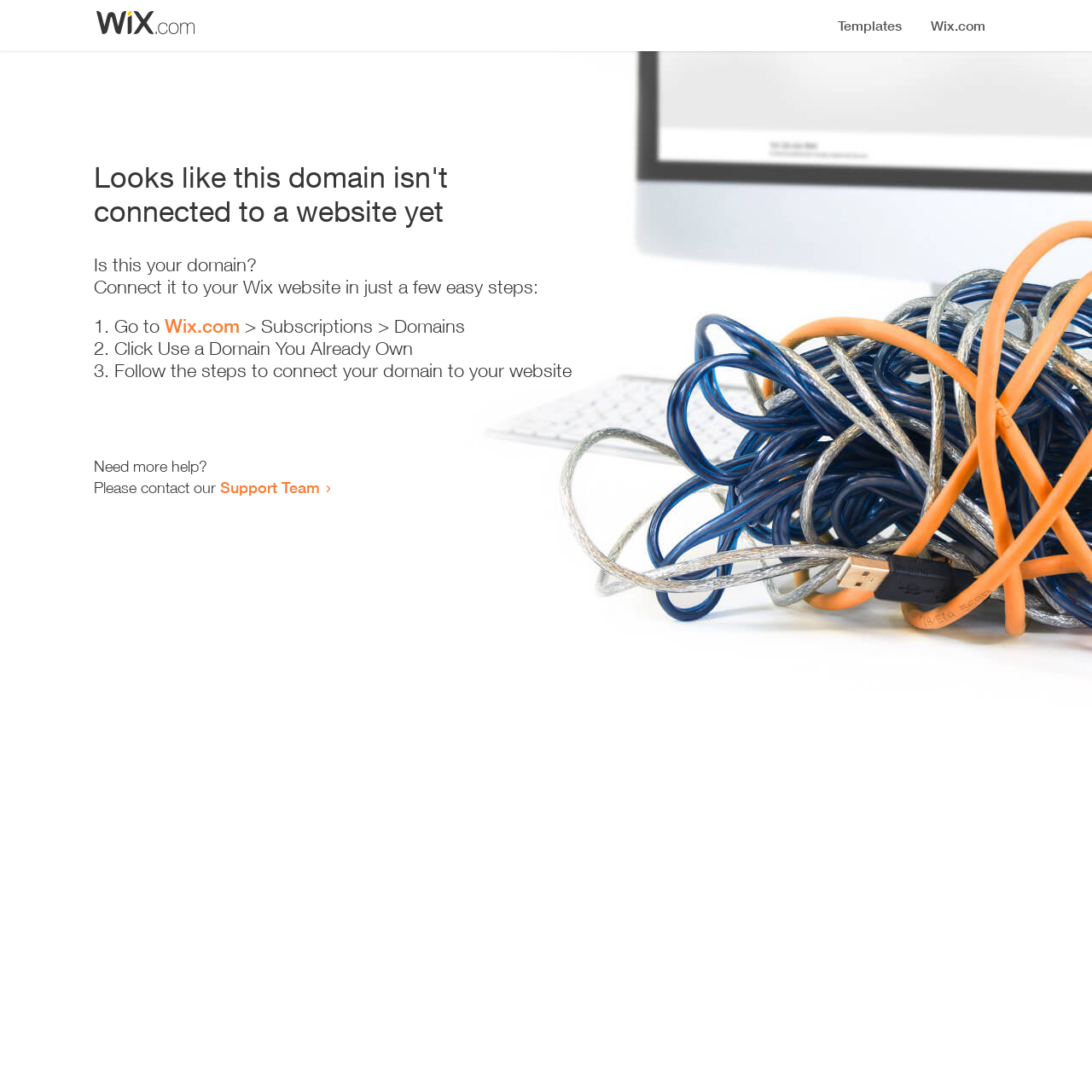Please provide a brief answer to the question using only one word or phrase: 
Where should the user go to start the connection process?

Wix.com